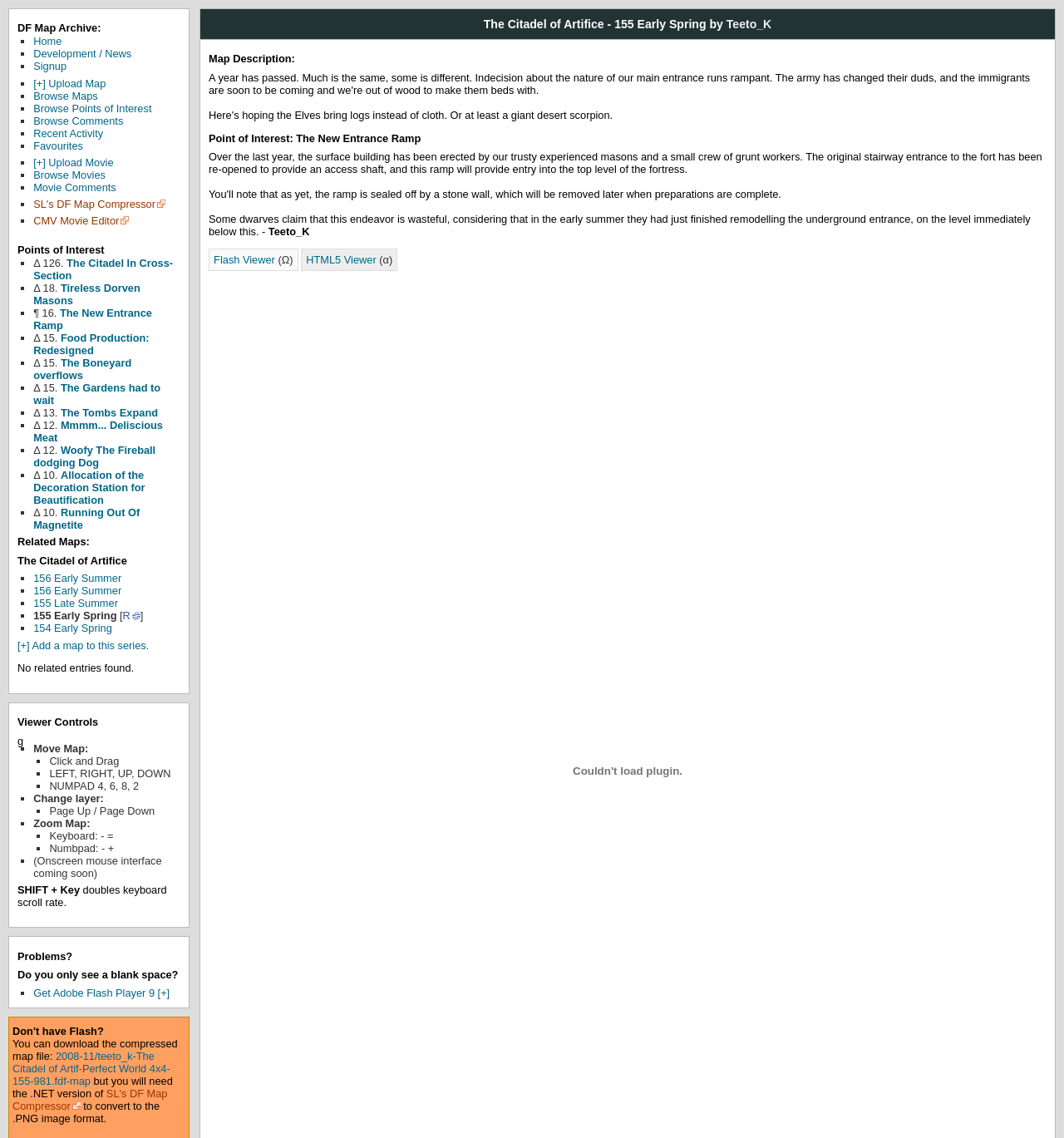Please identify the bounding box coordinates of the element that needs to be clicked to execute the following command: "View the map in Flash viewer". Provide the bounding box using four float numbers between 0 and 1, formatted as [left, top, right, bottom].

[0.201, 0.223, 0.258, 0.234]